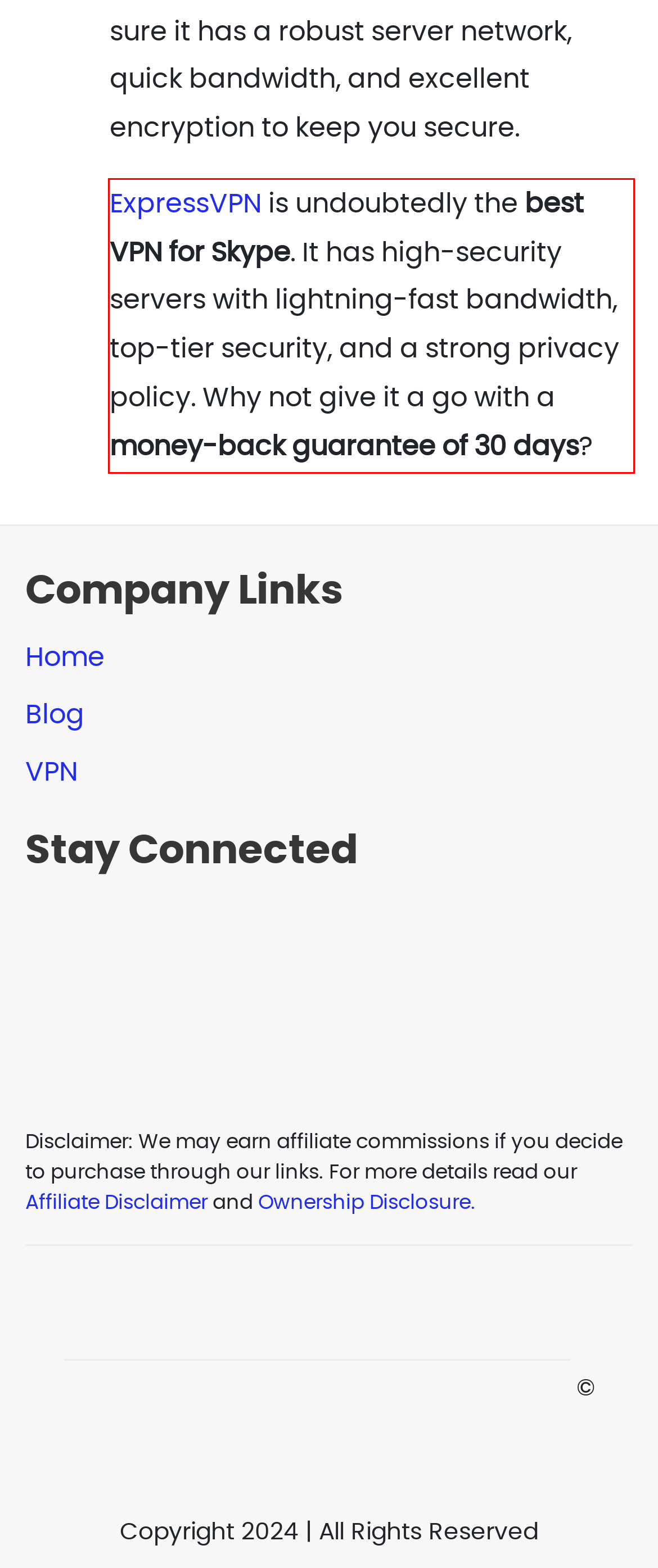From the provided screenshot, extract the text content that is enclosed within the red bounding box.

ExpressVPN is undoubtedly the best VPN for Skype. It has high-security servers with lightning-fast bandwidth, top-tier security, and a strong privacy policy. Why not give it a go with a money-back guarantee of 30 days?